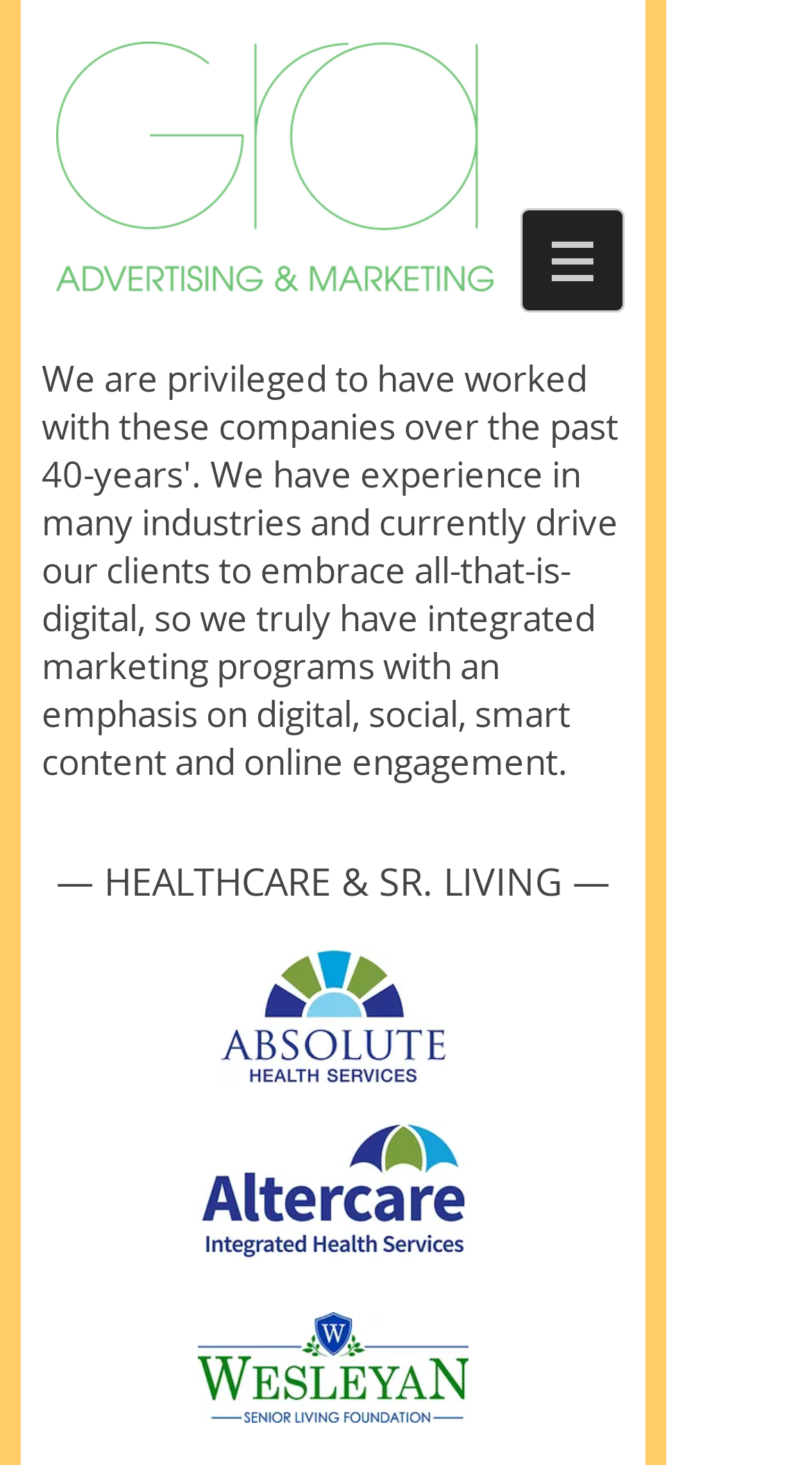What is the industry mentioned in the heading? Based on the screenshot, please respond with a single word or phrase.

HEALTHCARE & SR. LIVING